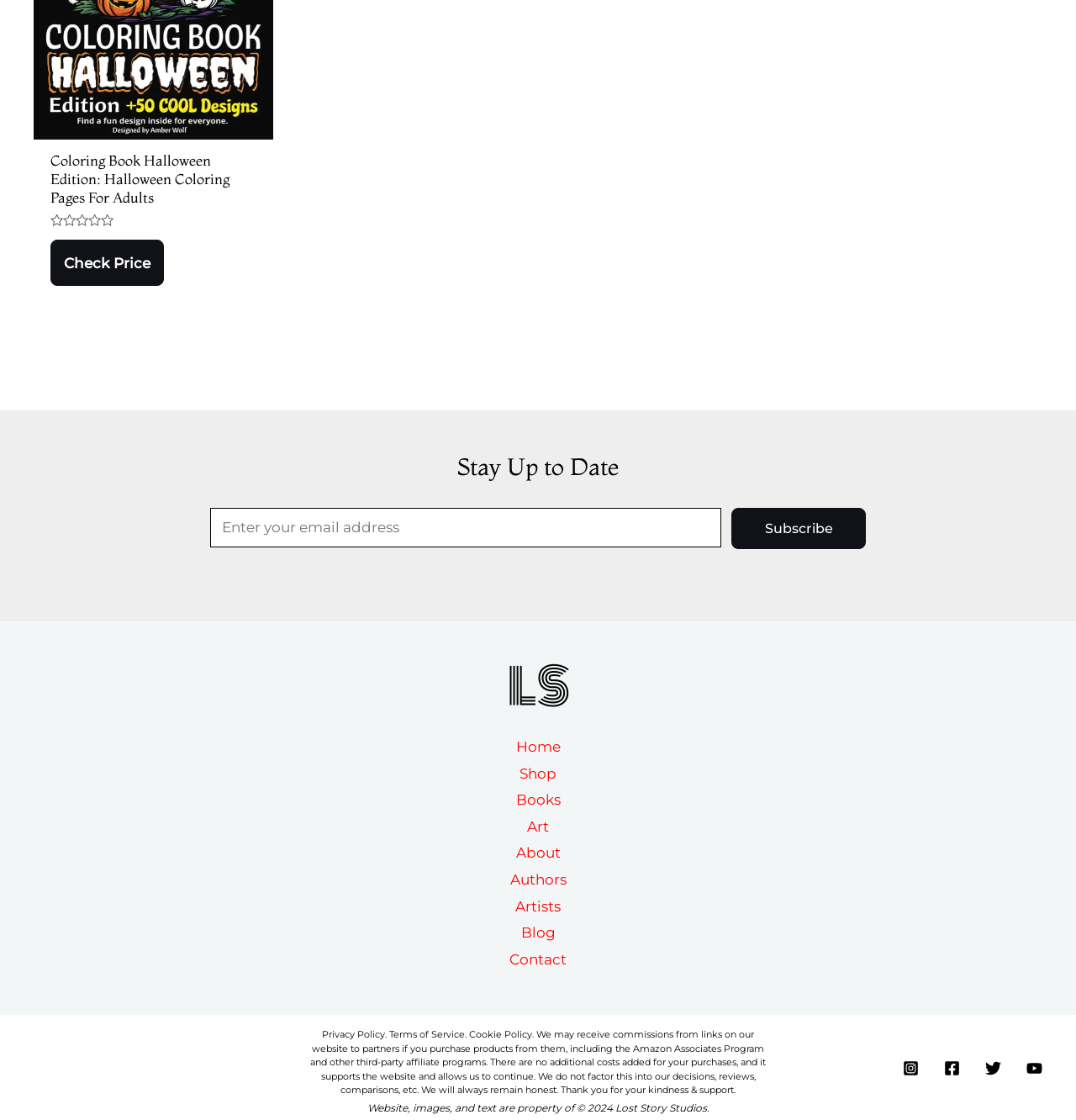Provide the bounding box coordinates of the HTML element this sentence describes: "Books".

[0.479, 0.706, 0.521, 0.721]